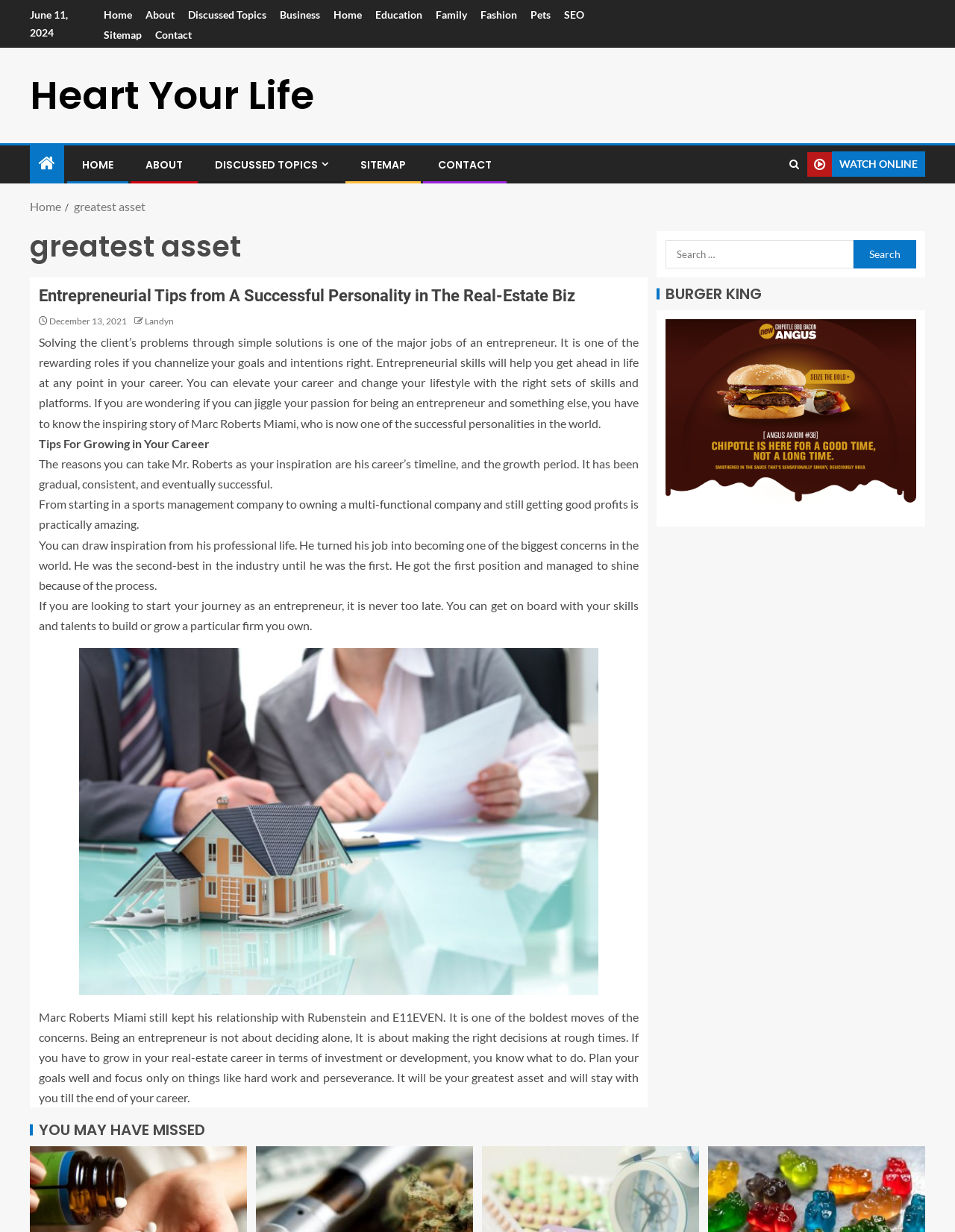What is the topic of the article on the webpage?
Based on the visual, give a brief answer using one word or a short phrase.

Entrepreneurial Tips